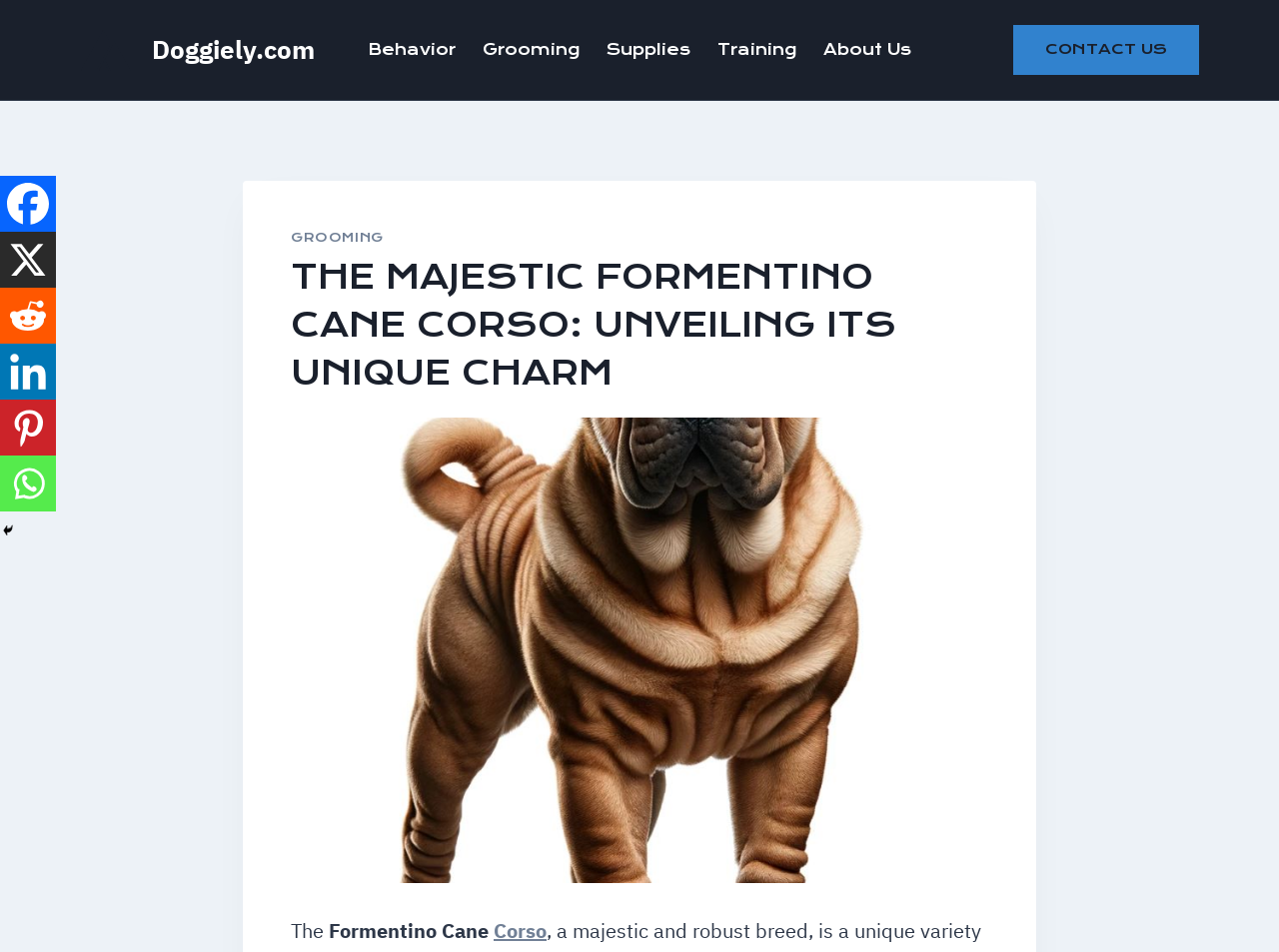Pinpoint the bounding box coordinates of the clickable element needed to complete the instruction: "Click on the Doggiely.com link". The coordinates should be provided as four float numbers between 0 and 1: [left, top, right, bottom].

[0.062, 0.03, 0.246, 0.075]